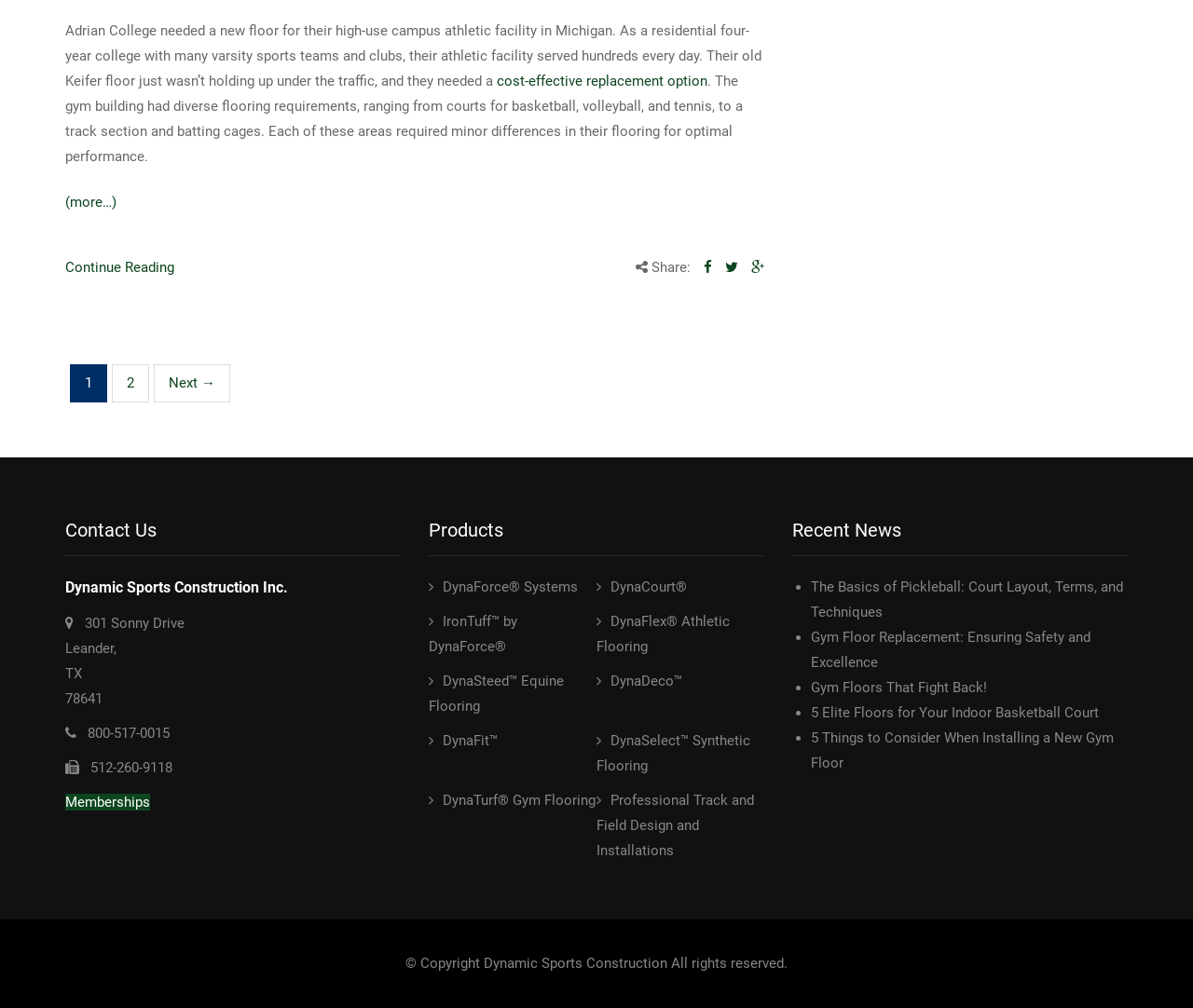Determine the bounding box coordinates of the clickable region to carry out the instruction: "Read more about Adrian College's sports flooring".

[0.055, 0.193, 0.098, 0.209]